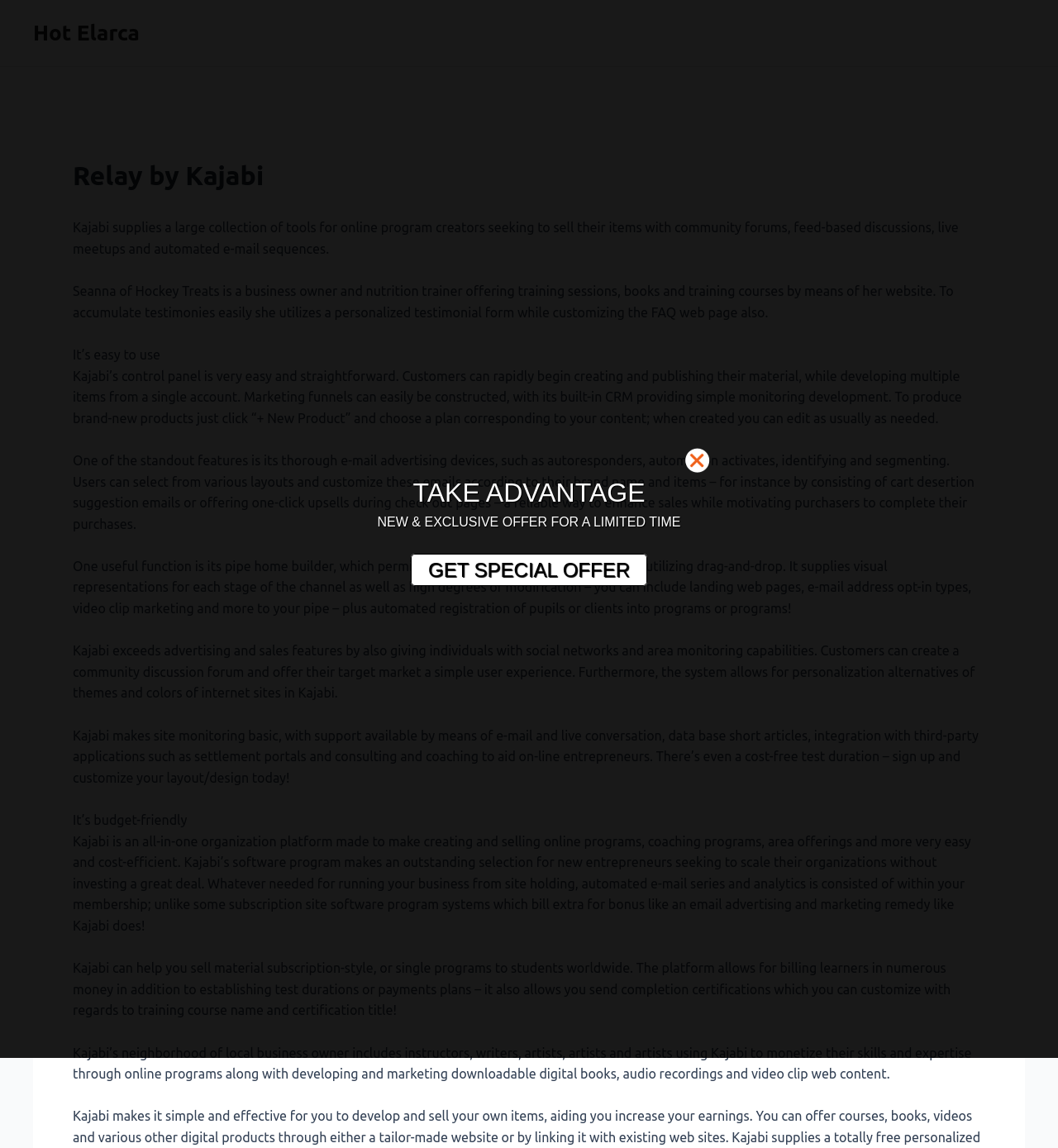Find the primary header on the webpage and provide its text.

Relay by Kajabi